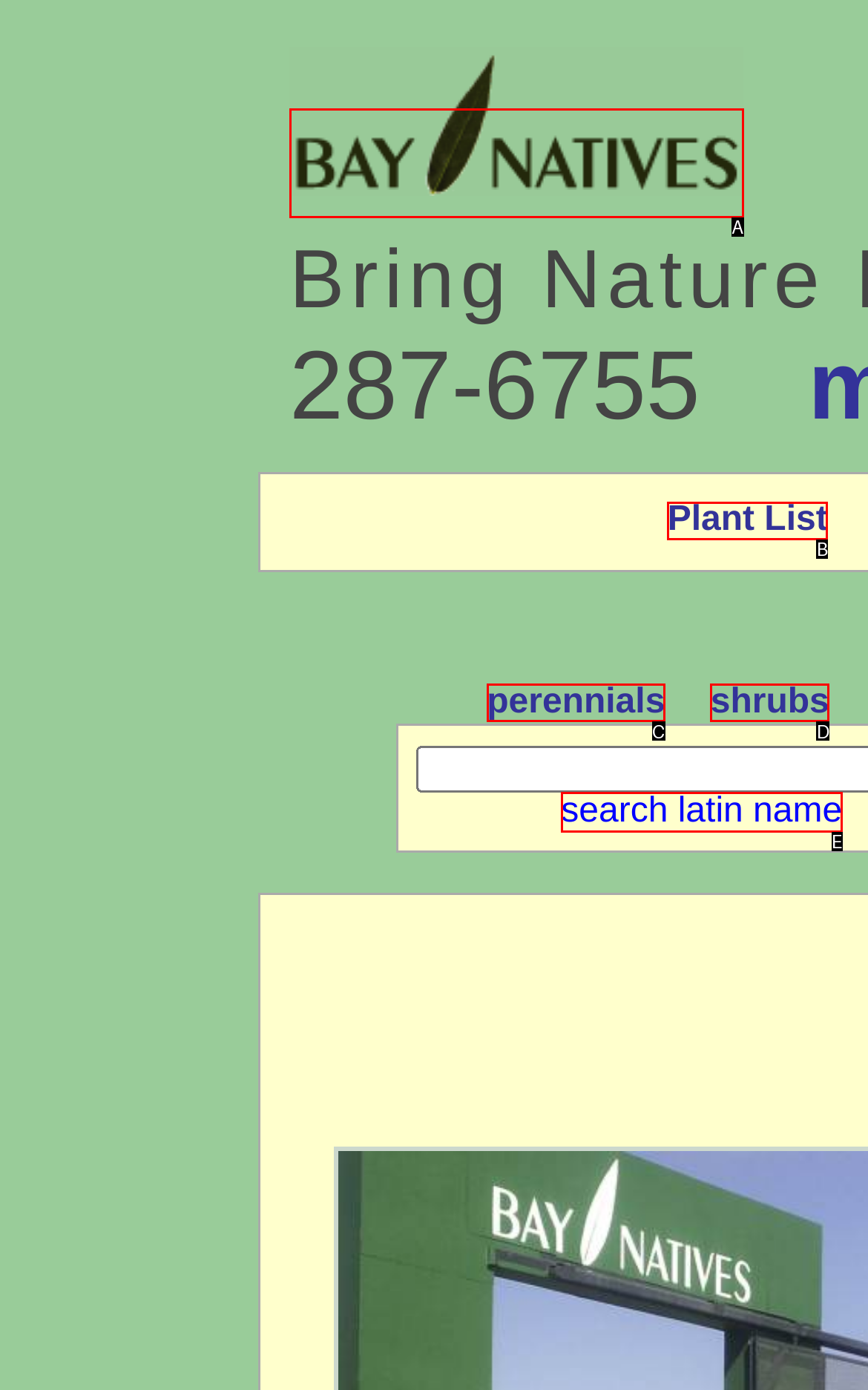From the options presented, which lettered element matches this description: search latin name
Reply solely with the letter of the matching option.

E